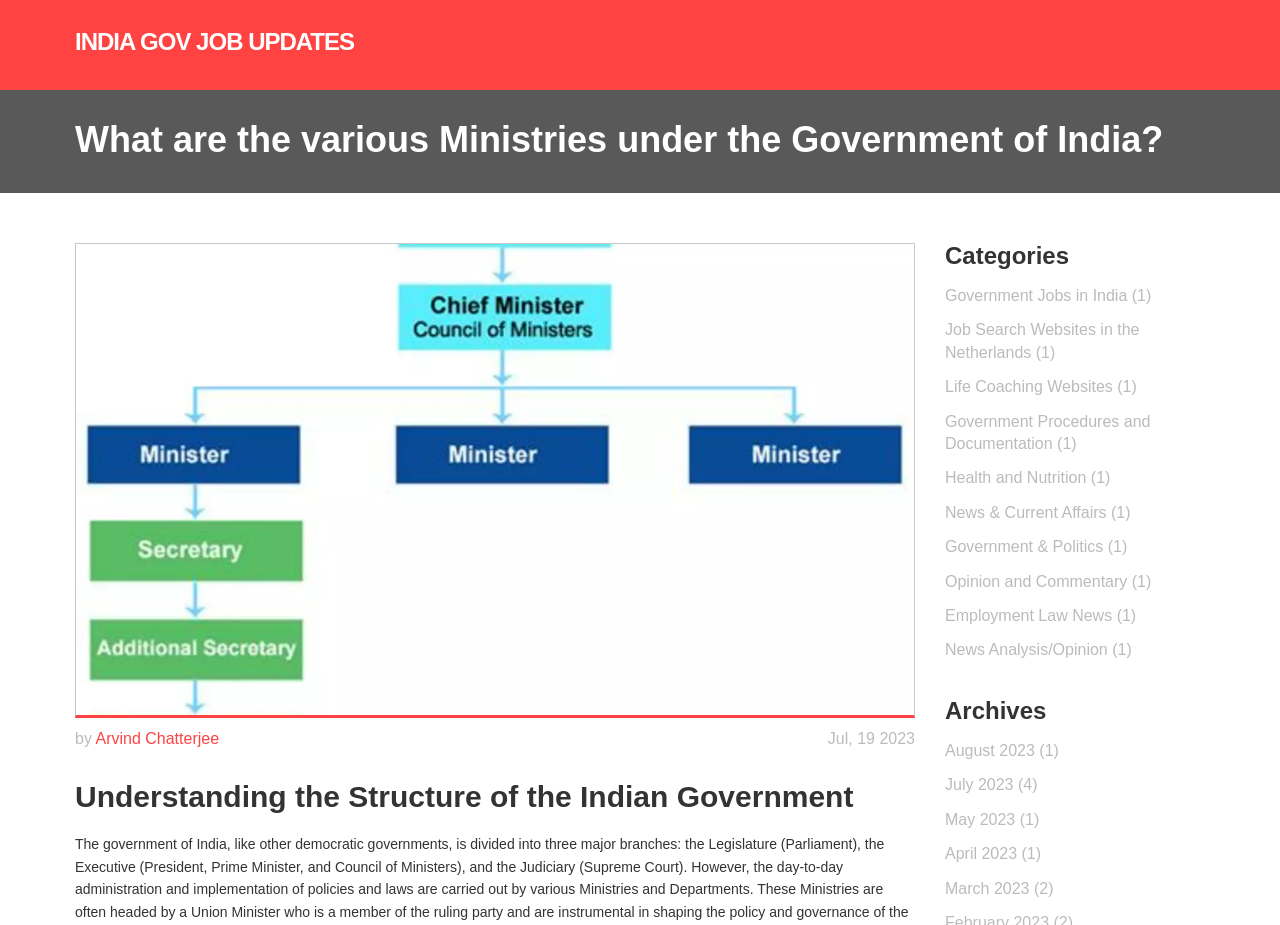Provide a thorough summary of the webpage.

The webpage is about the Indian government and its various ministries. At the top, there is a link to "INDIA GOV JOB UPDATES" and a heading that reads "What are the various Ministries under the Government of India?" Below this heading, there is an image related to the topic. 

To the right of the image, there is a section with the author's name, "Arvind Chatterjee", and the date "Jul, 19 2023". 

Below the image, there is a heading that reads "Understanding the Structure of the Indian Government". 

On the right side of the page, there are two sections. The top section is labeled "Categories" and contains 9 links to various topics, including "Government Jobs in India", "Job Search Websites in the Netherlands", and "Health and Nutrition". 

Below the "Categories" section, there is a section labeled "Archives" that contains 5 links to monthly archives, ranging from August 2023 to March 2023.